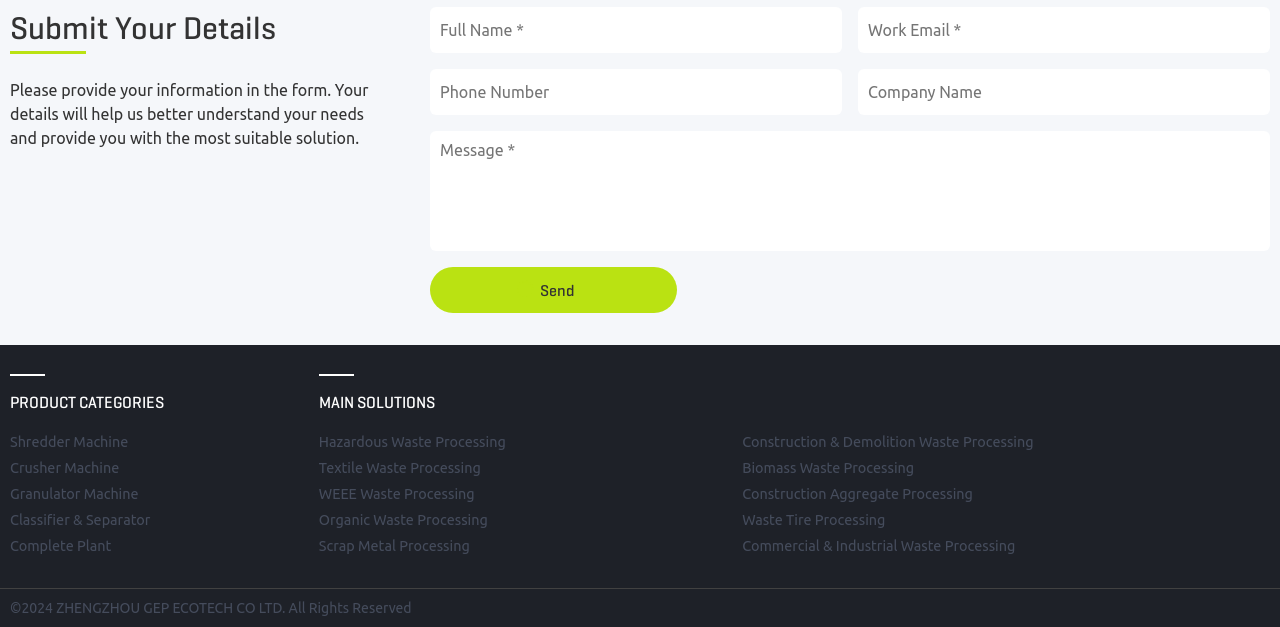Please identify the bounding box coordinates of where to click in order to follow the instruction: "Click Send".

[0.336, 0.427, 0.529, 0.5]